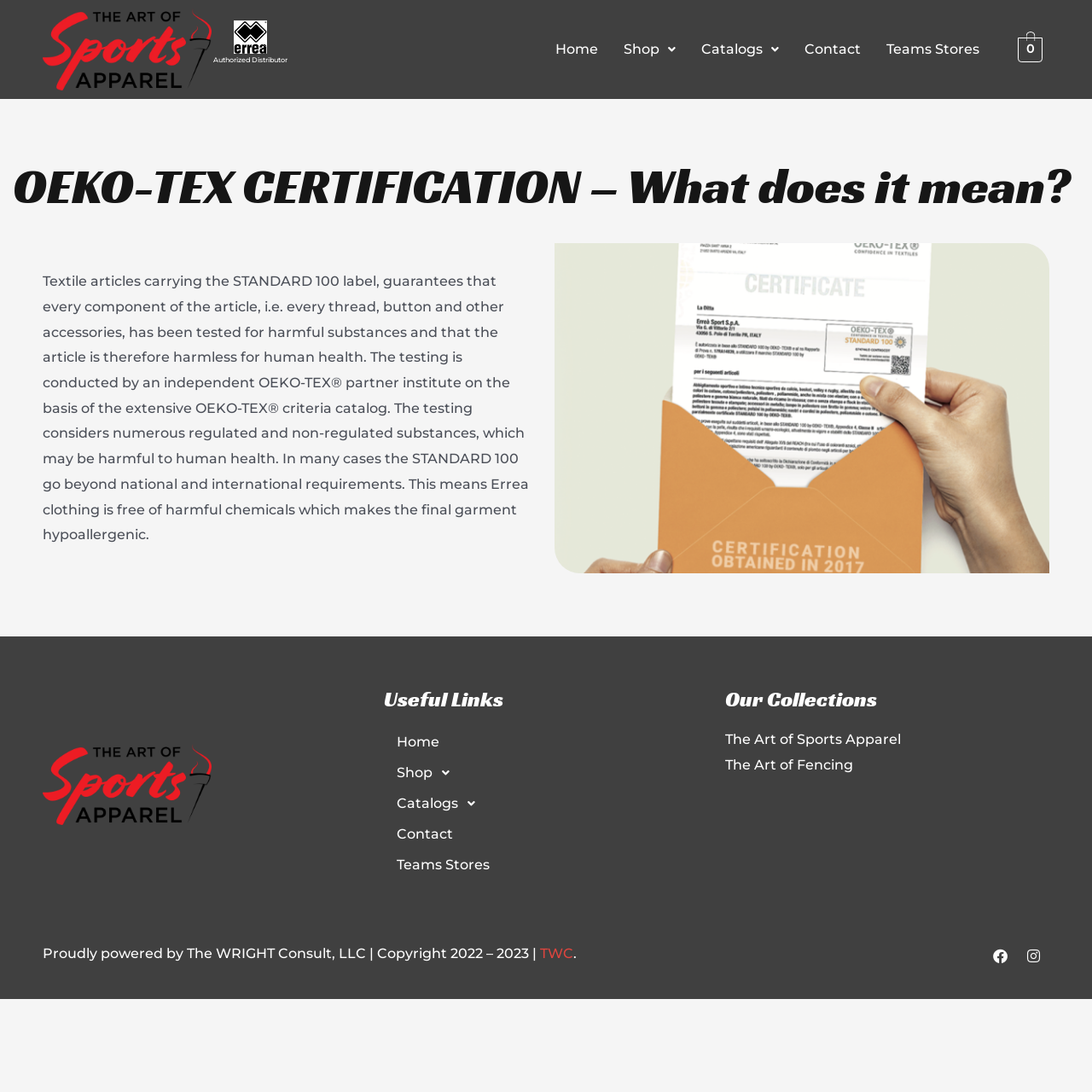How many social media platforms are mentioned at the bottom of the webpage?
Provide an in-depth and detailed explanation in response to the question.

The webpage has a footer section that mentions Facebook and Instagram, which are two social media platforms. These platforms are likely linked to the website's official accounts.